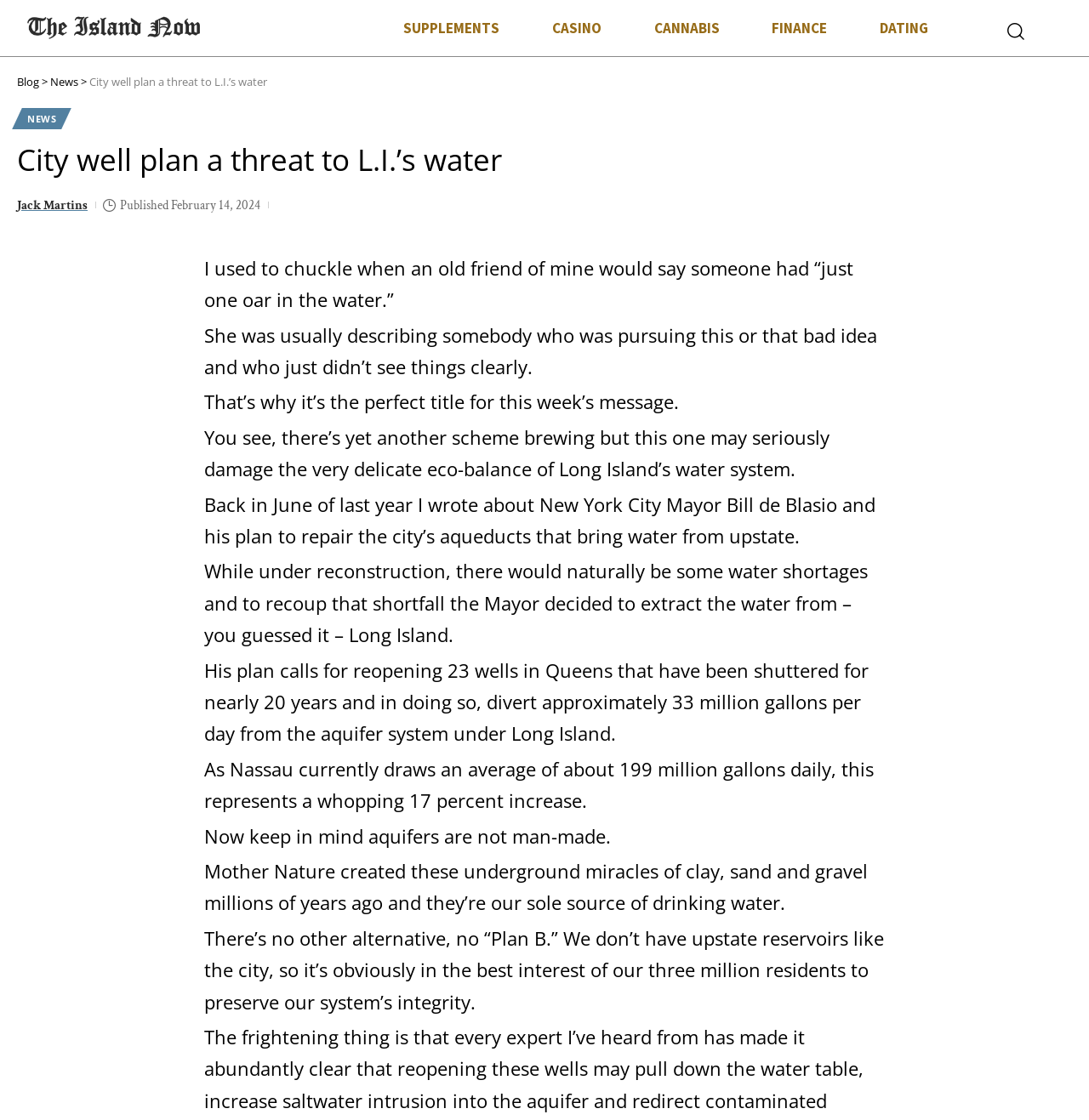Articulate a detailed summary of the webpage's content and design.

The webpage appears to be a news article or blog post with a focus on environmental issues. At the top of the page, there are several links to different sections or categories, including "SUPPLEMENTS", "CASINO", "CANNABIS", "FINANCE", and "DATING". 

Below these links, there is a header section with links to "Blog" and "News", as well as a title "City well plan a threat to L.I.’s water". The title is also repeated as a heading further down the page.

The main content of the article begins with a personal anecdote about an old friend's phrase "just one oar in the water", which is used to describe someone pursuing a bad idea without clear thinking. The author then transitions to discussing a scheme that may damage Long Island's water system.

The article goes on to explain that New York City Mayor Bill de Blasio's plan to repair the city's aqueducts may lead to water shortages, and to make up for this, the city plans to extract water from Long Island. This would involve reopening 23 wells in Queens and diverting approximately 33 million gallons per day from the aquifer system under Long Island.

The author expresses concern about the potential impact of this plan on Long Island's water system, noting that it would represent a 17% increase in the amount of water drawn daily. The article emphasizes the importance of preserving the integrity of Long Island's water system, as it is the sole source of drinking water for the island's three million residents.

Throughout the article, there are no images, but there are several blocks of text with varying lengths. The text is arranged in a single column, with no clear separation between paragraphs.